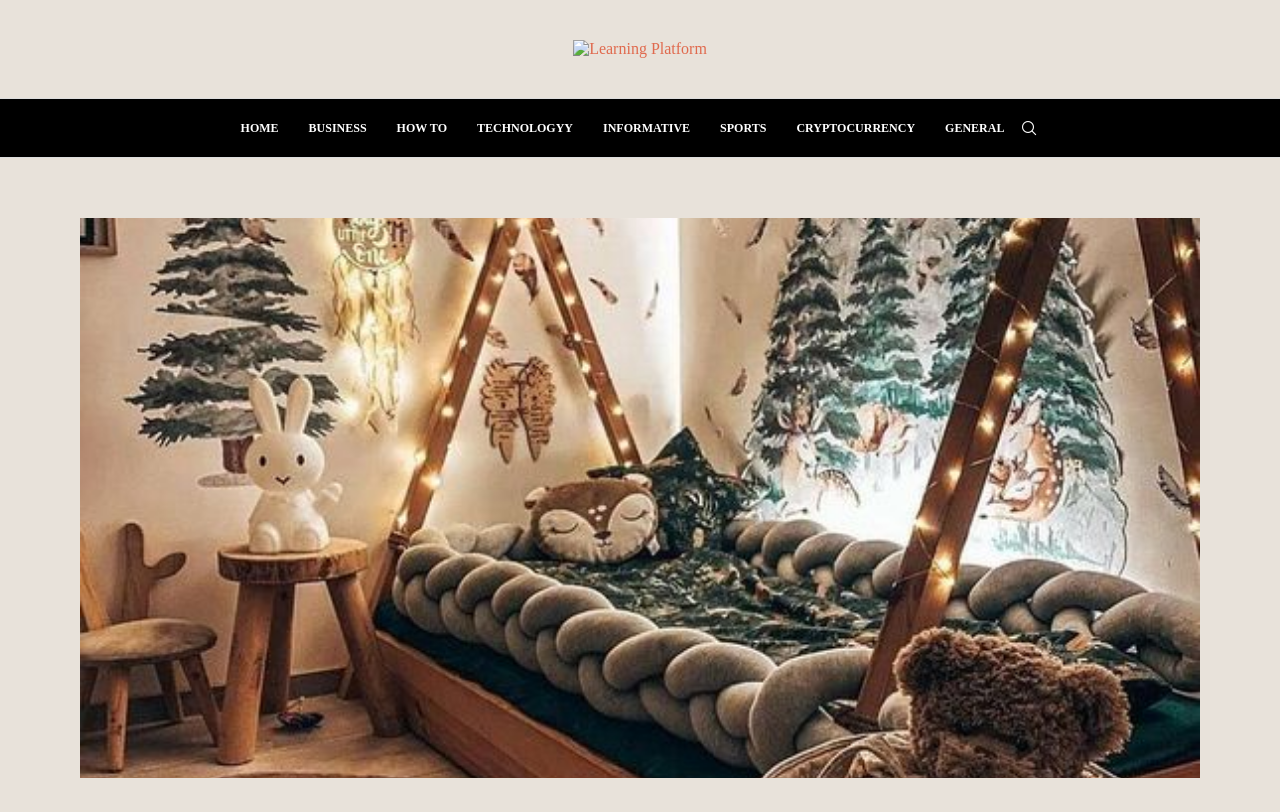Find the bounding box coordinates of the area to click in order to follow the instruction: "go to home page".

[0.188, 0.122, 0.218, 0.193]